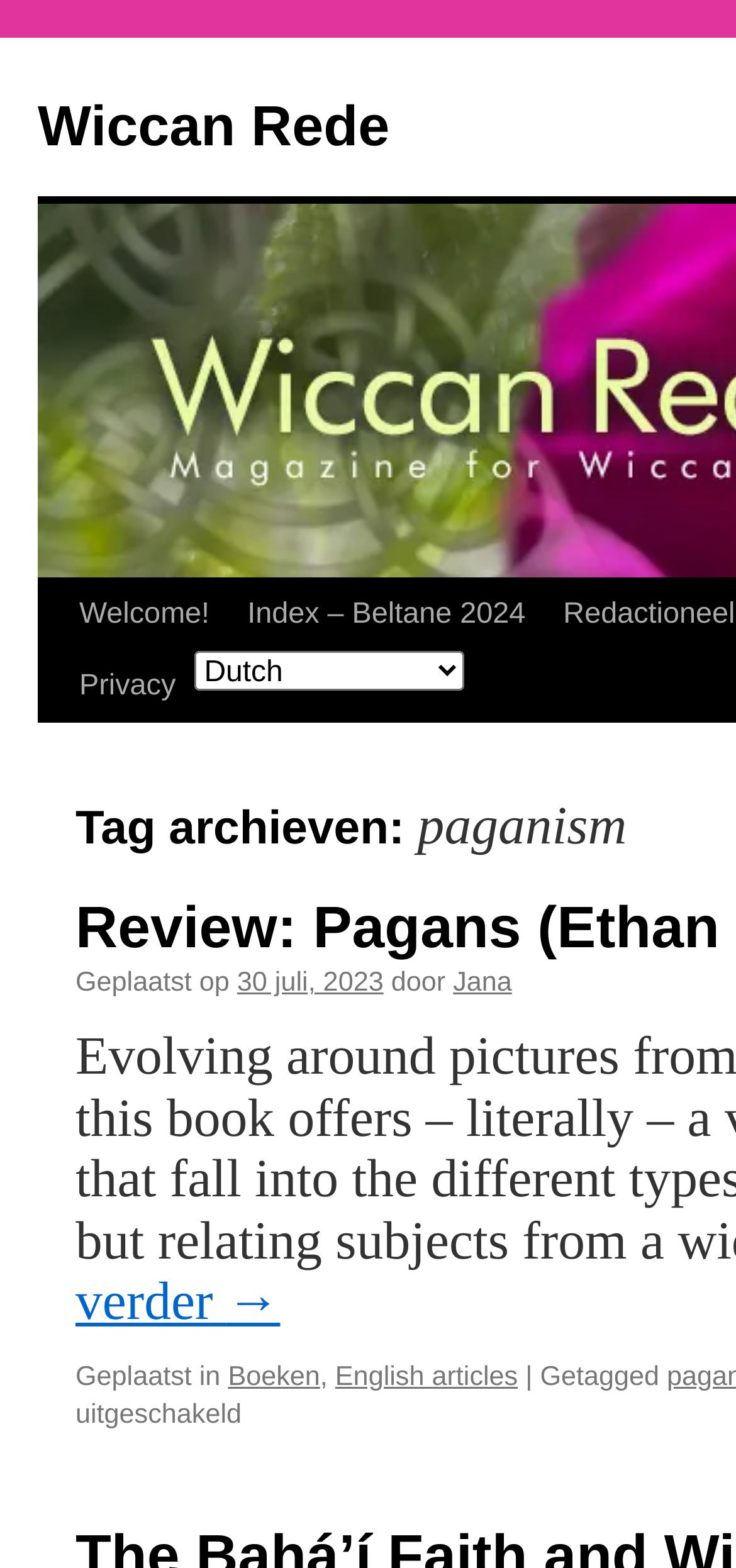Determine the bounding box coordinates for the HTML element described here: "English articles".

[0.455, 0.869, 0.704, 0.888]